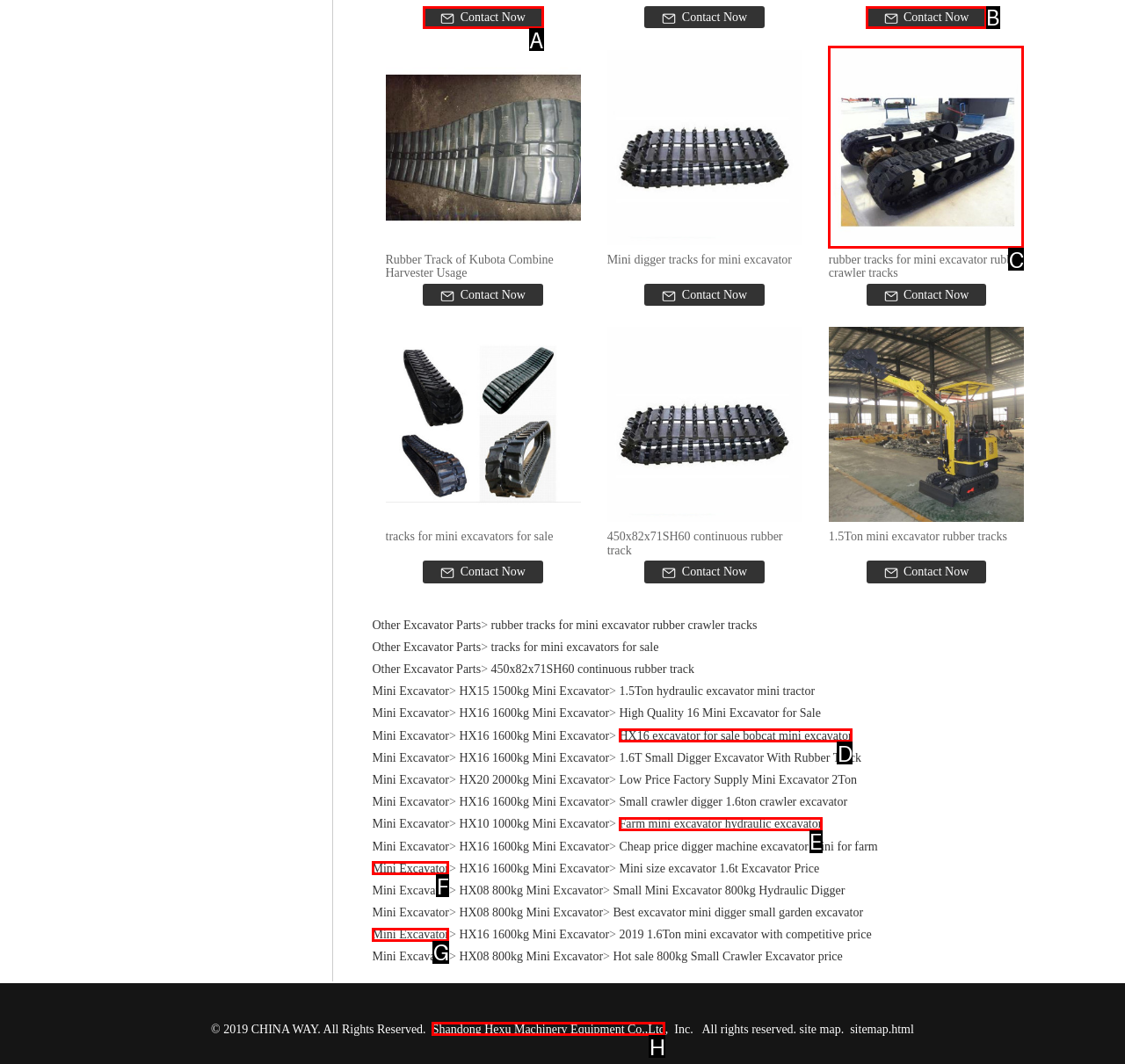Identify the correct choice to execute this task: Click on 'Contact Now'
Respond with the letter corresponding to the right option from the available choices.

A